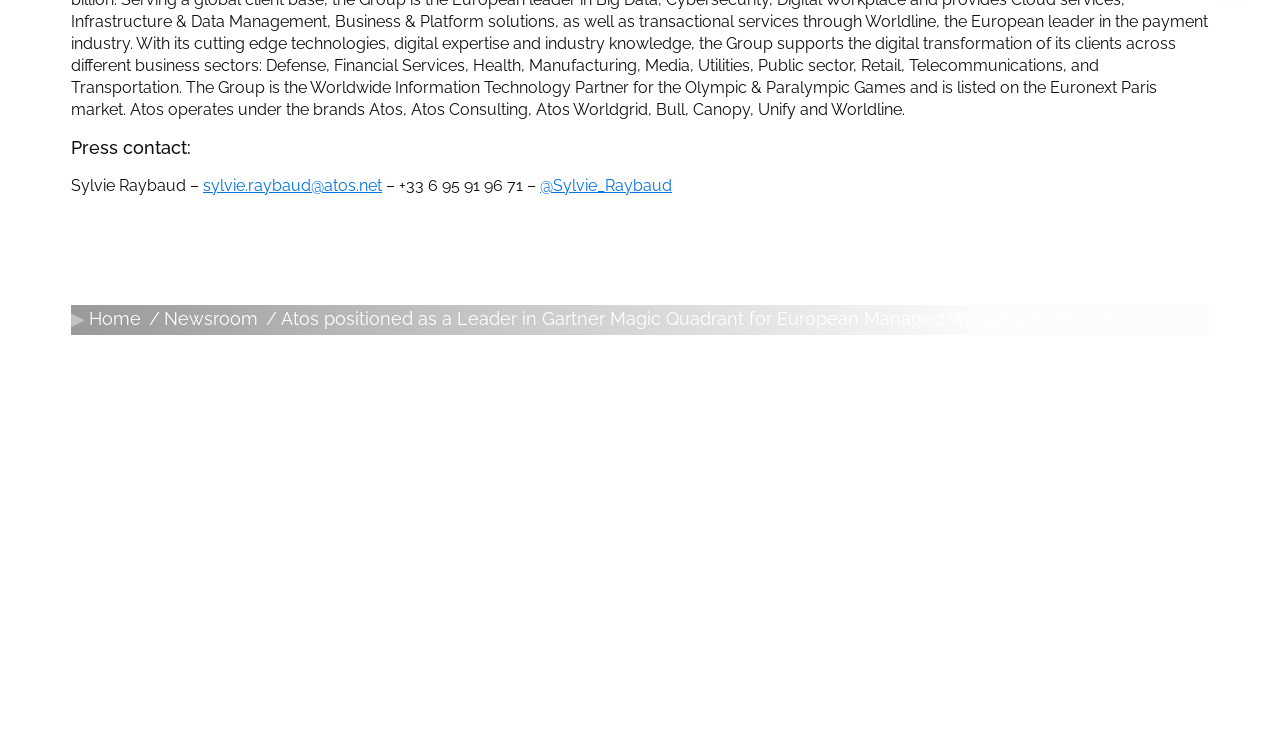How many social media platforms are mentioned for following Atos?
Answer briefly with a single word or phrase based on the image.

5